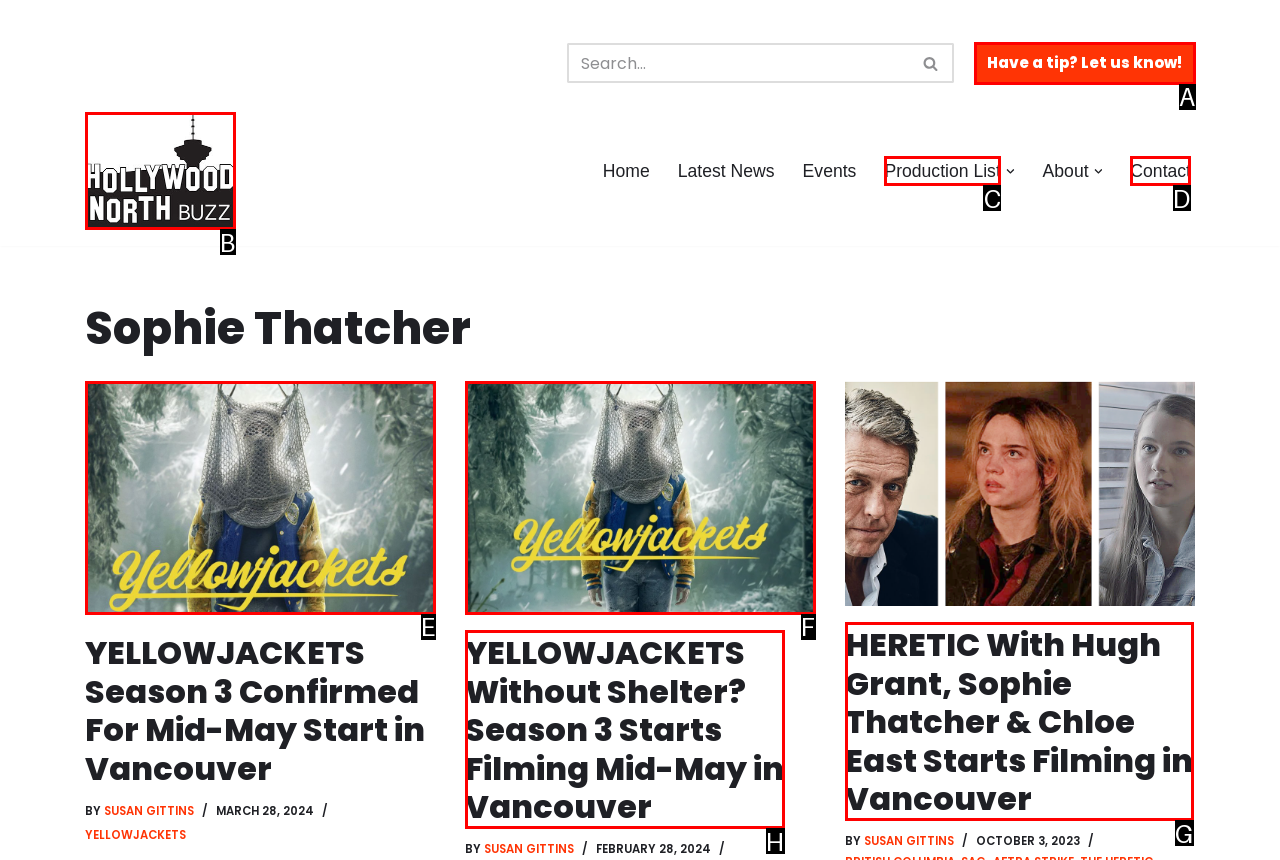Determine the letter of the UI element that will complete the task: Contact the website
Reply with the corresponding letter.

D